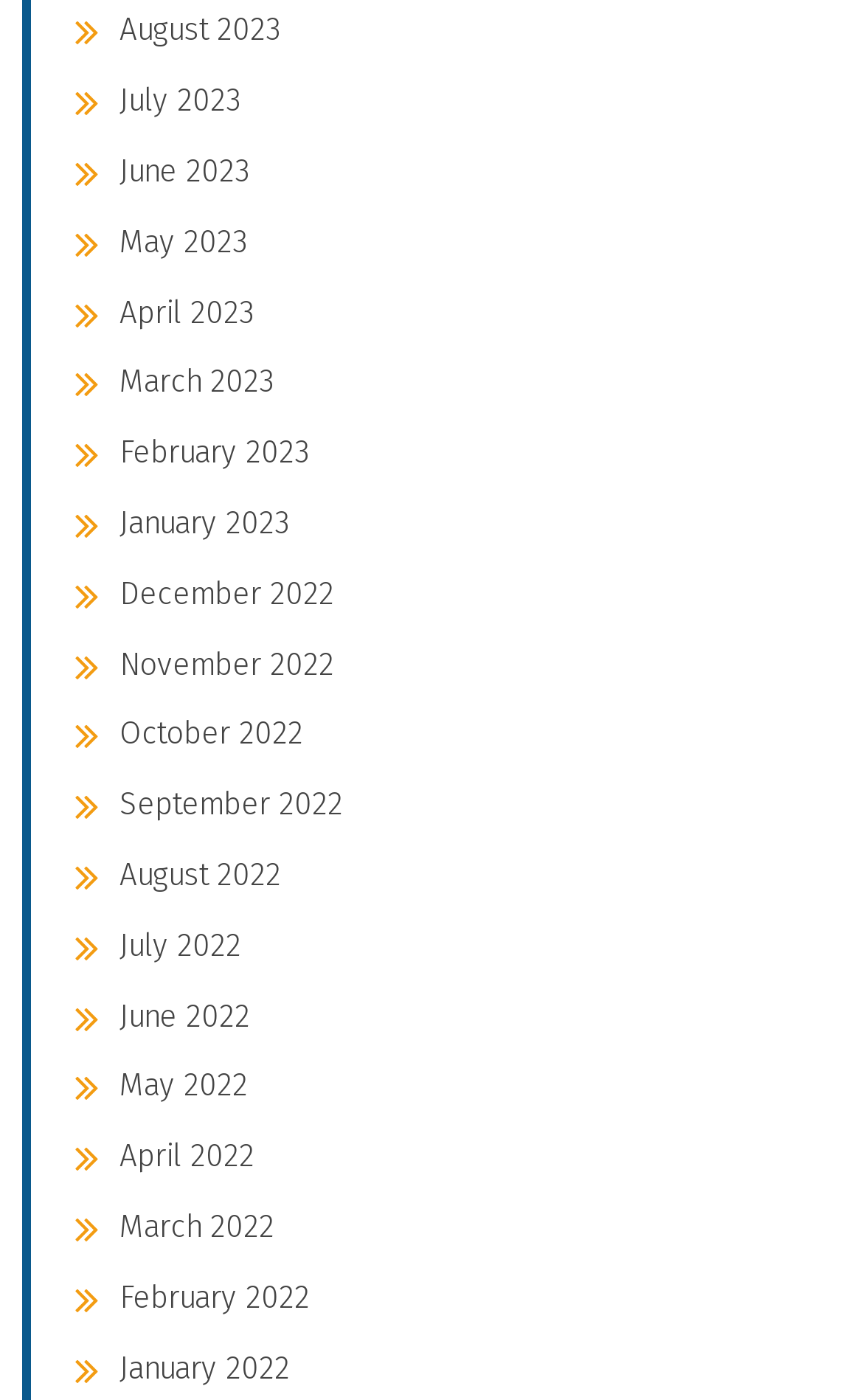How many links are below the 'September 2022' link?
Provide a comprehensive and detailed answer to the question.

I compared the y1 and y2 coordinates of the links and found that the 'September 2022' link is at the middle of the list, and there are 9 links below it, from 'August 2022' to 'January 2022'.